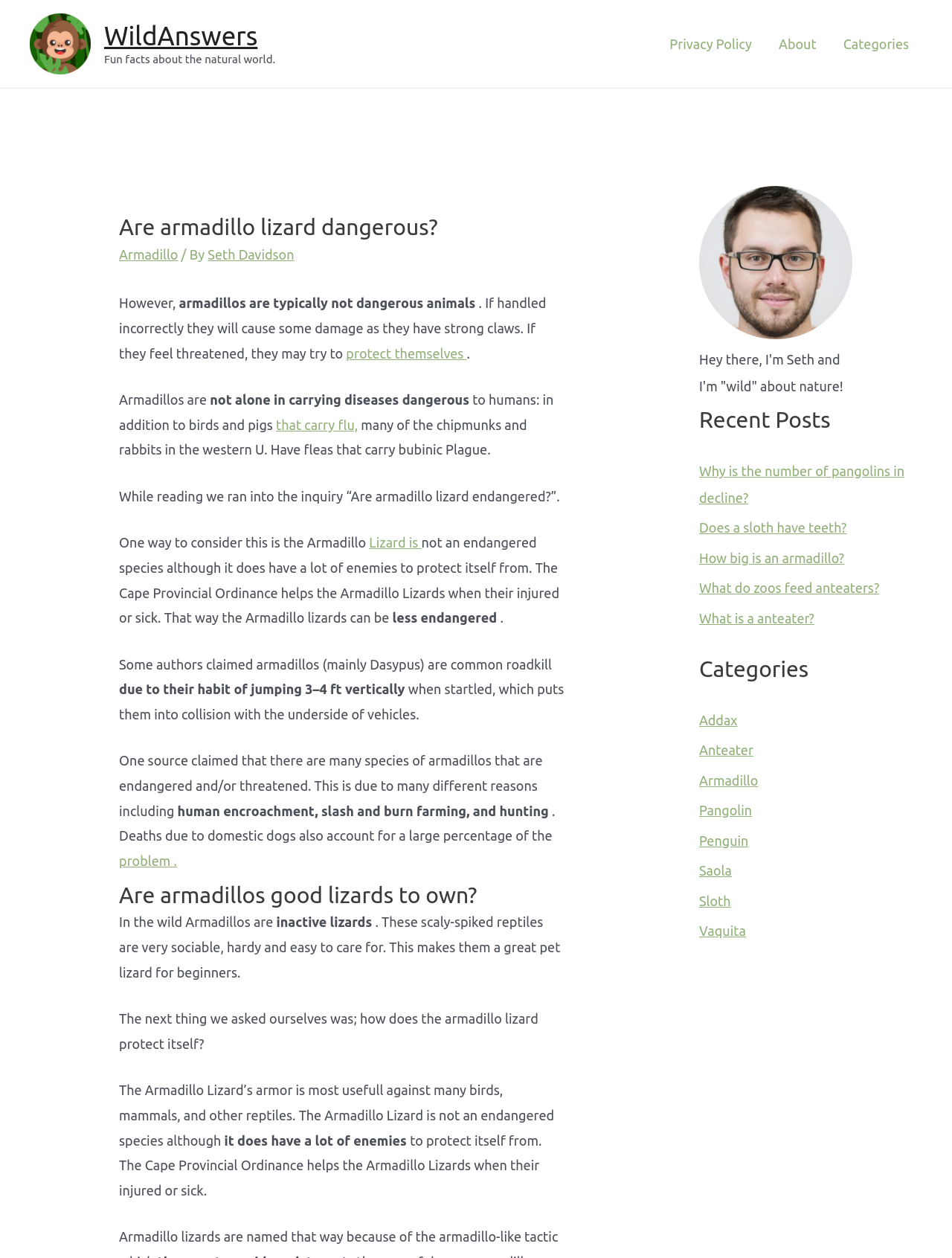Please specify the bounding box coordinates of the clickable region to carry out the following instruction: "Click on the 'About' link". The coordinates should be four float numbers between 0 and 1, in the format [left, top, right, bottom].

[0.804, 0.014, 0.872, 0.056]